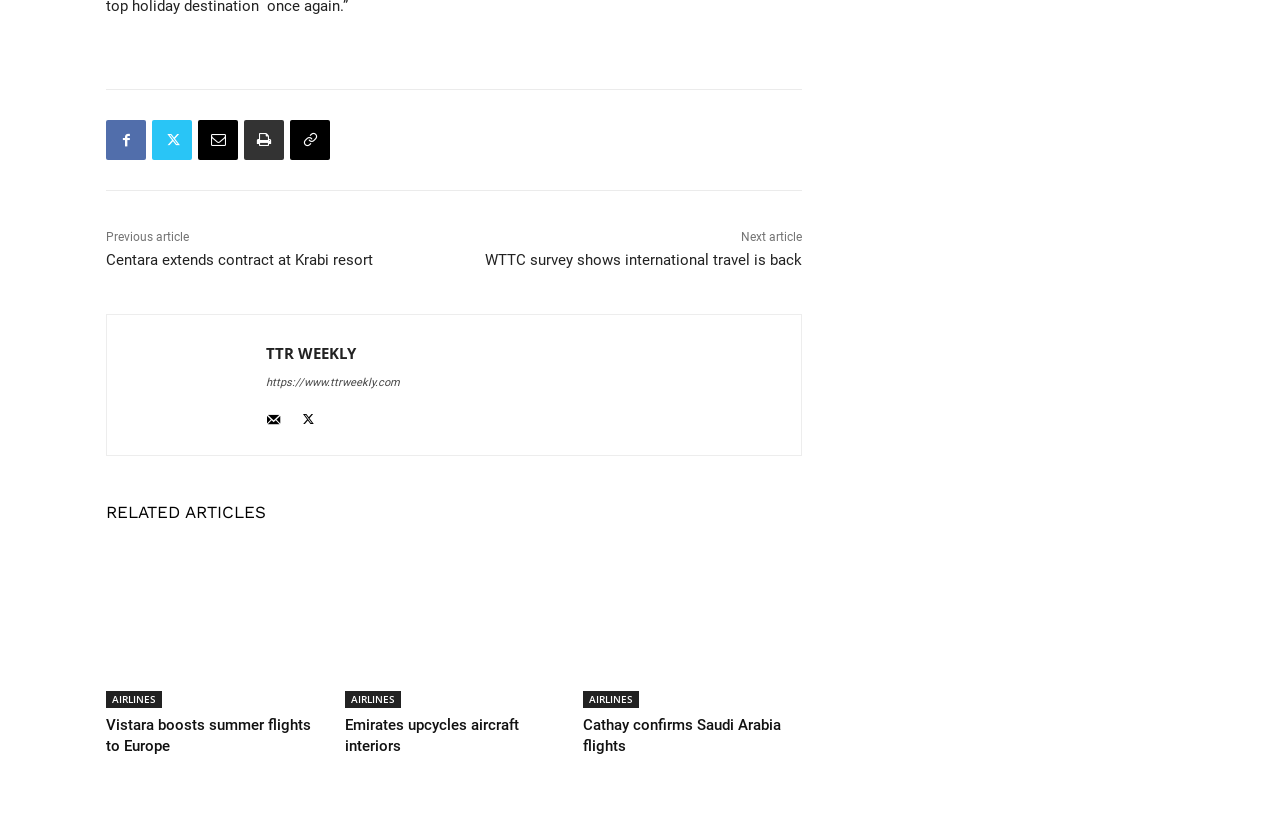Highlight the bounding box of the UI element that corresponds to this description: "Emirates upcycles aircraft interiors".

[0.269, 0.88, 0.427, 0.898]